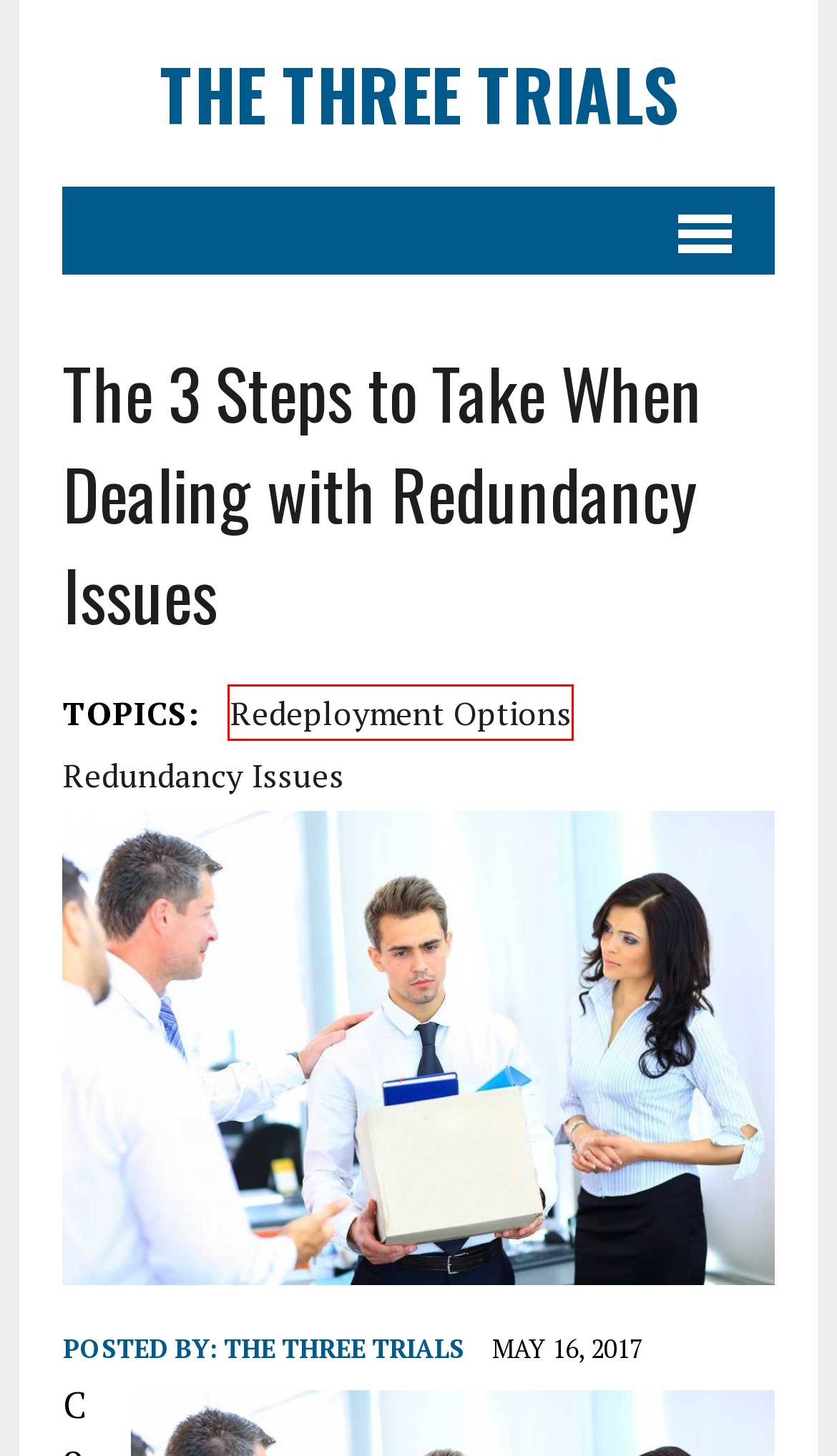You are given a webpage screenshot where a red bounding box highlights an element. Determine the most fitting webpage description for the new page that loads after clicking the element within the red bounding box. Here are the candidates:
A. Employment Law Christchurch | Unfair Dismissal Advice | I.R. Thompson
B. Redundancy » Employment New Zealand
C. Redeployment Options Archives - The Three Trials
D. The Three Trials: Expert Legal Guidance for Family Law
E. 5 Common Laws That Block You From Immigrating Into The U.K. - The Three Trials
F. How to Consult Counsel: Find the Lawyer You Need - The Three Trials
G. Applying For A US Work Visa: Tips For Applicants
H. Sitemap - The Three Trials

C